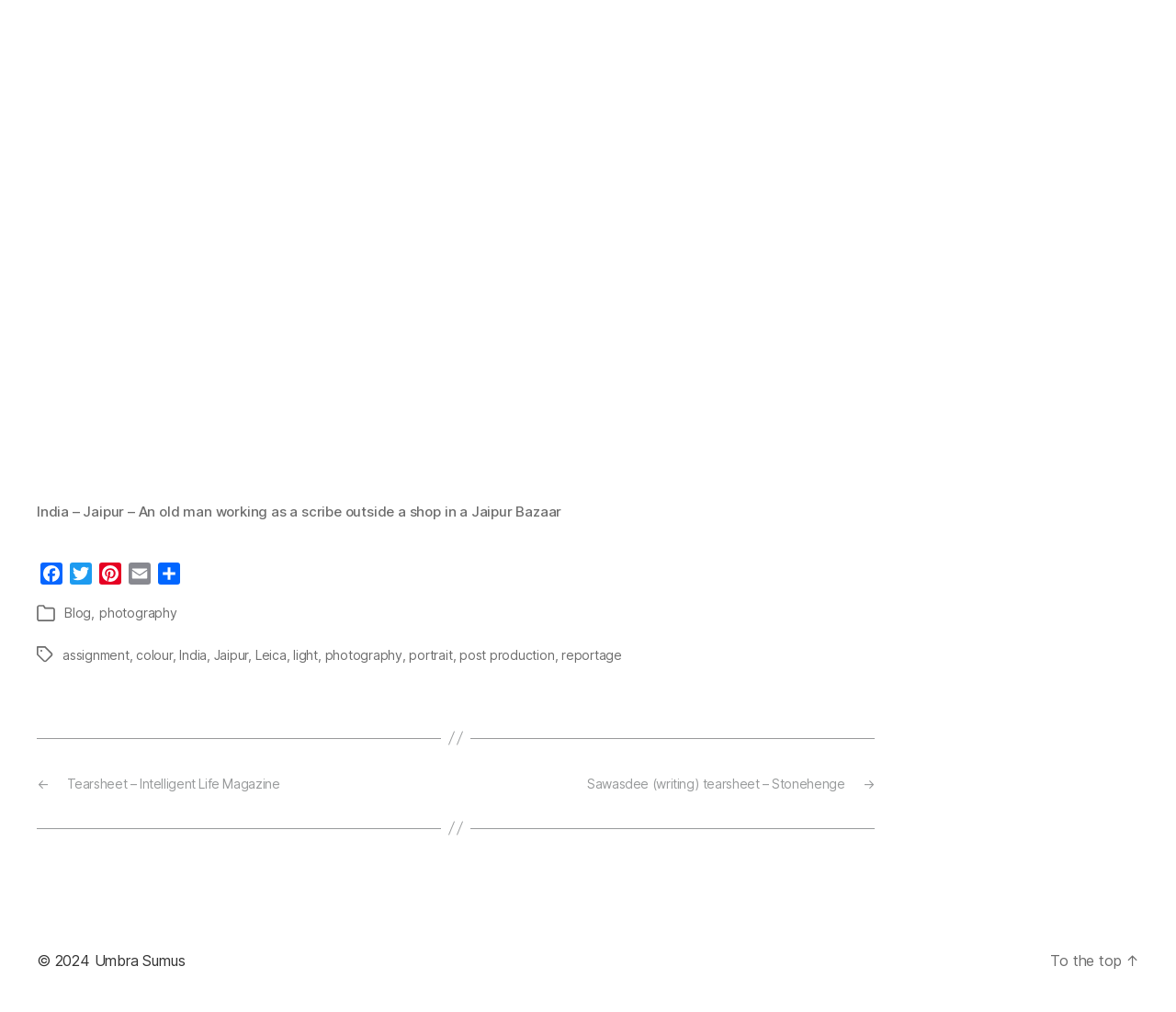Please find the bounding box coordinates of the element that must be clicked to perform the given instruction: "Click on 'The Gutter Company'". The coordinates should be four float numbers from 0 to 1, i.e., [left, top, right, bottom].

None